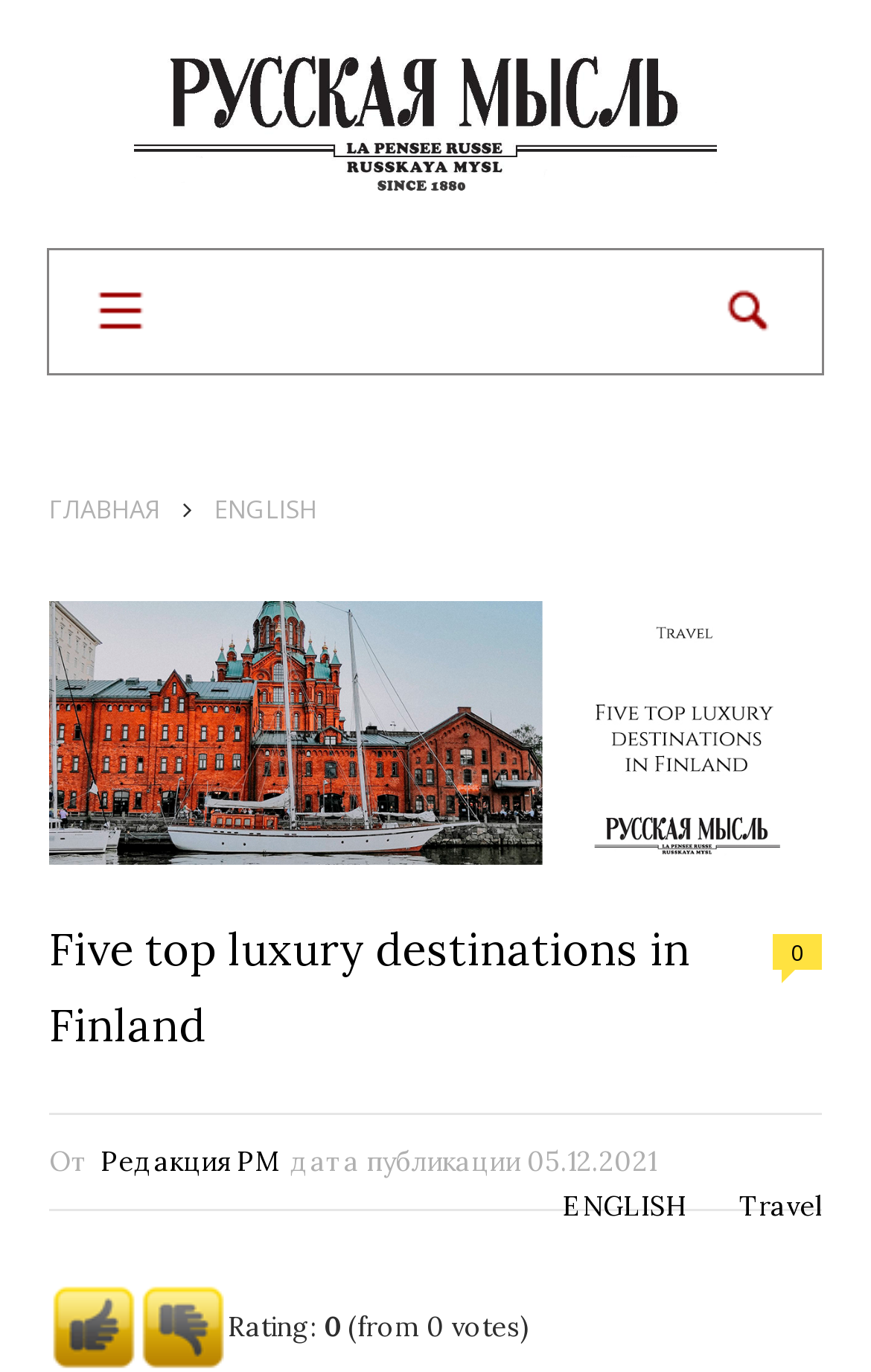Please answer the following question as detailed as possible based on the image: 
How many links are present in the top navigation menu?

The top navigation menu contains links to 'ПОЛИТИКА', 'ЭКОНОМИКА', 'Russian Mind', 'ГЛАВНАЯ', and 'ENGLISH', making a total of 5 links.